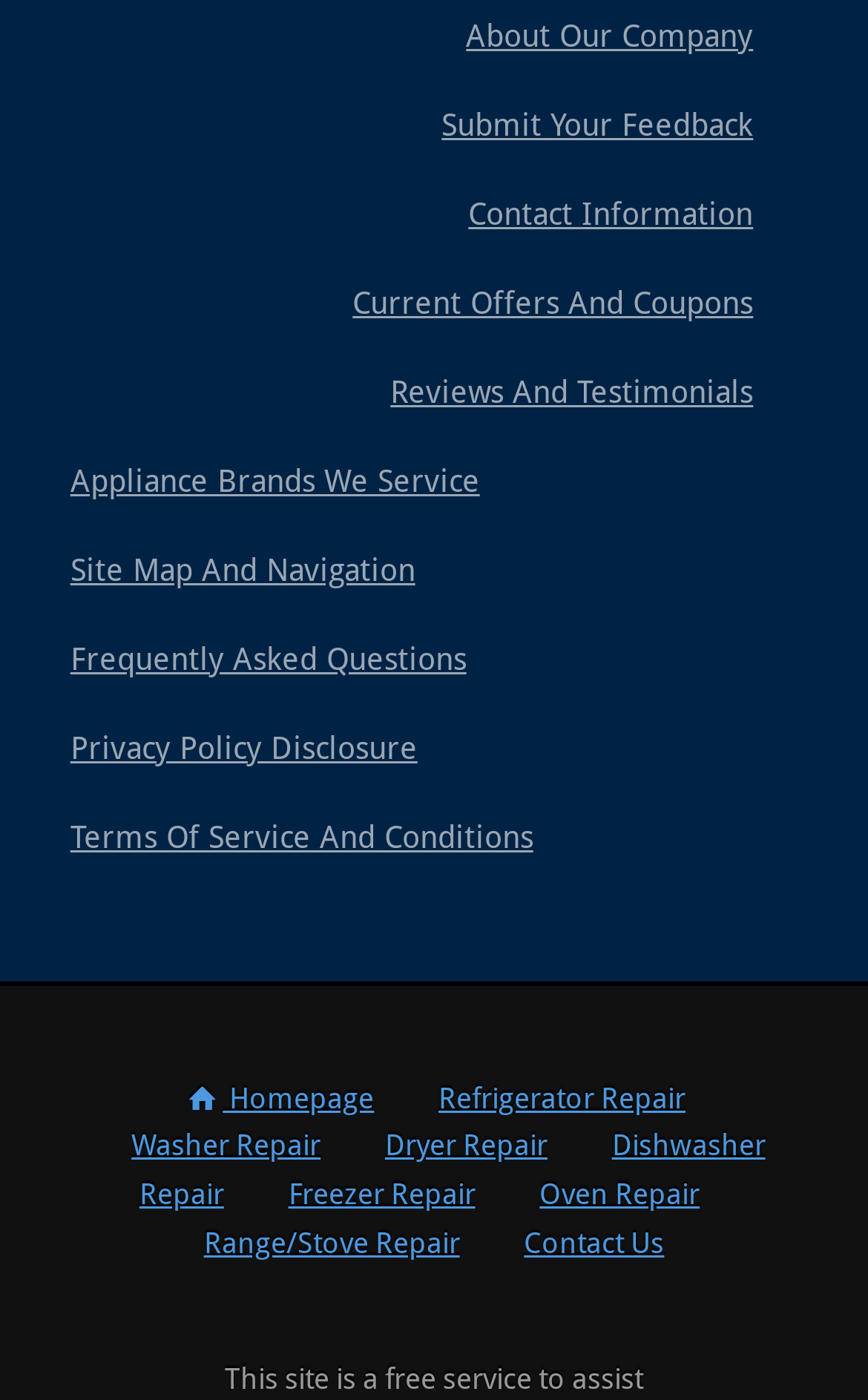Find the bounding box coordinates of the area to click in order to follow the instruction: "View About Our Company".

[0.537, 0.013, 0.868, 0.039]